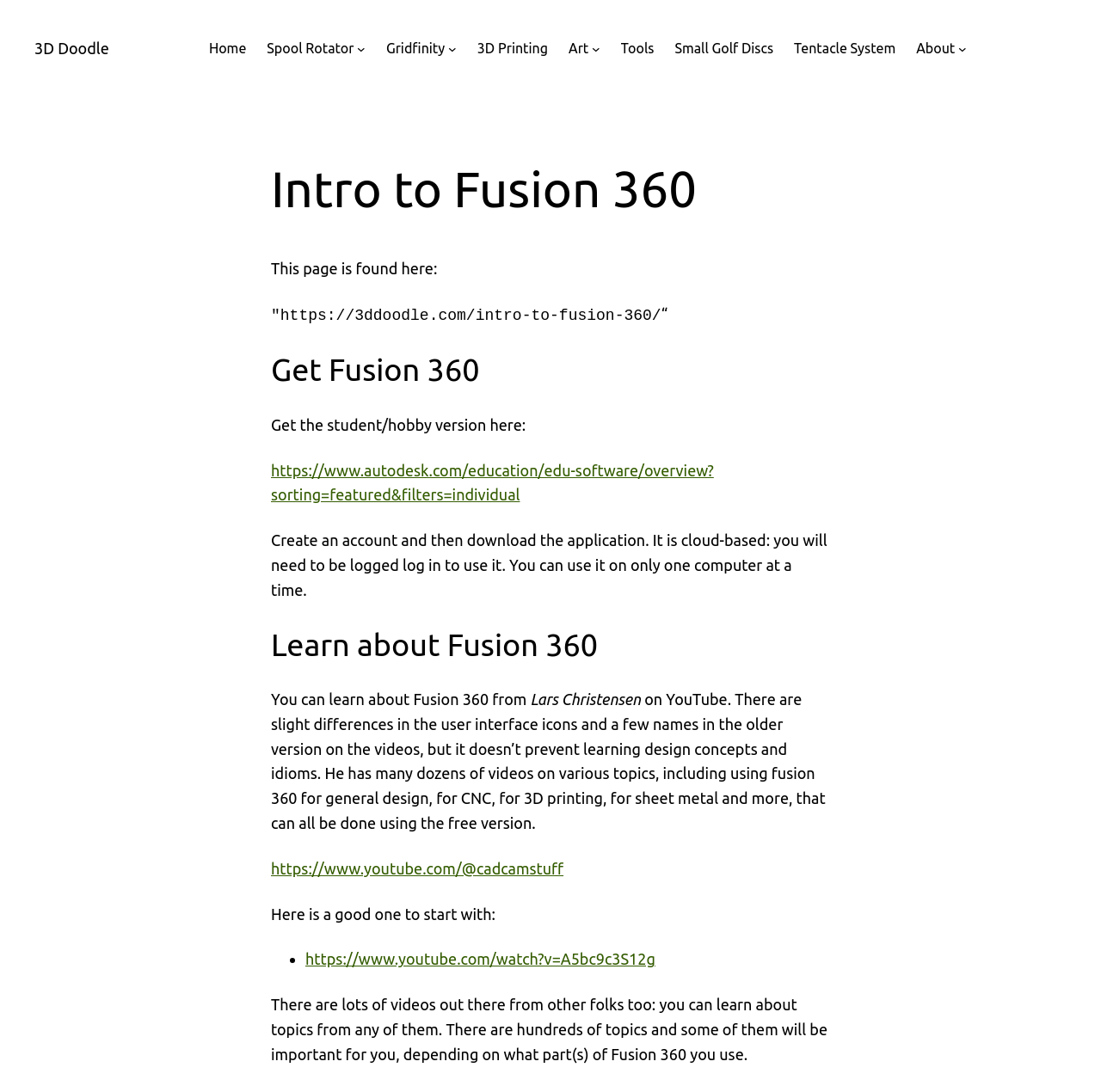What is the name of the 3D modeling software introduced on this page?
Give a detailed and exhaustive answer to the question.

The page has a heading 'Intro to Fusion 360' and provides information on how to get and learn about Fusion 360, which indicates that Fusion 360 is the 3D modeling software being introduced on this page.